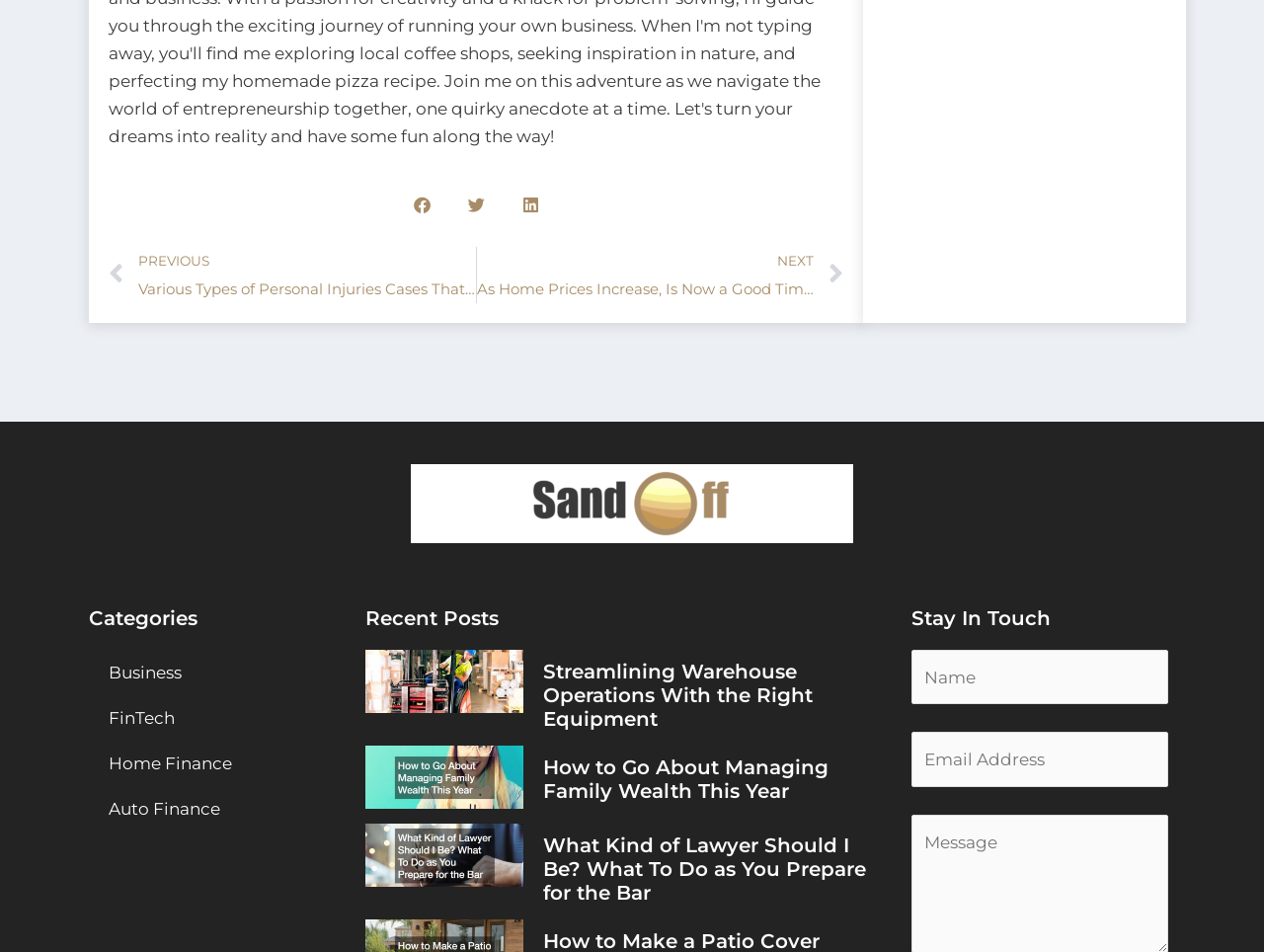Please identify the bounding box coordinates of the element I need to click to follow this instruction: "Click on previous article".

[0.086, 0.26, 0.376, 0.318]